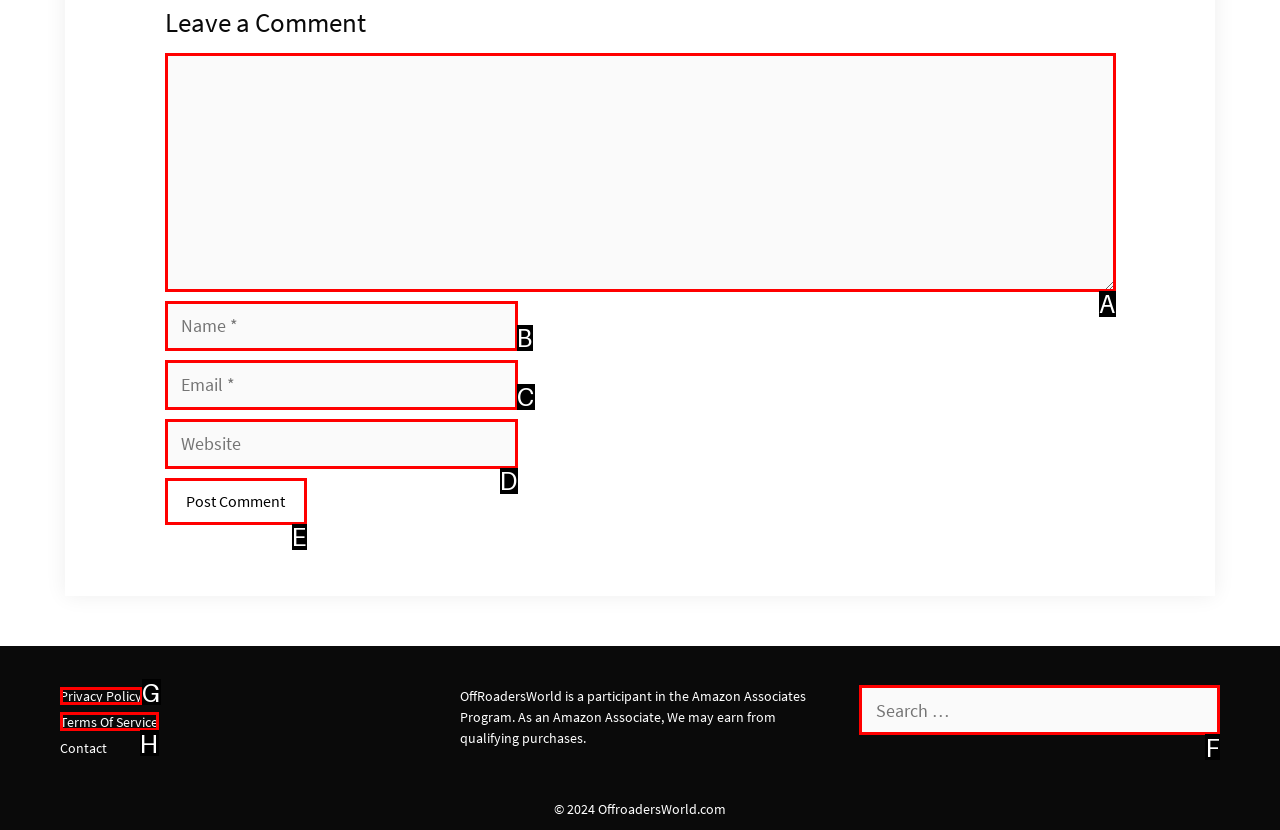Tell me the correct option to click for this task: read the privacy policy
Write down the option's letter from the given choices.

G